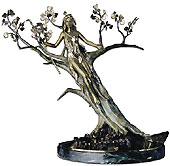What is the artist's name?
Please elaborate on the answer to the question with detailed information.

The caption attributes the artwork to the artist Osprey Orielle Lake, indicating that this is the person who created the sculpture.